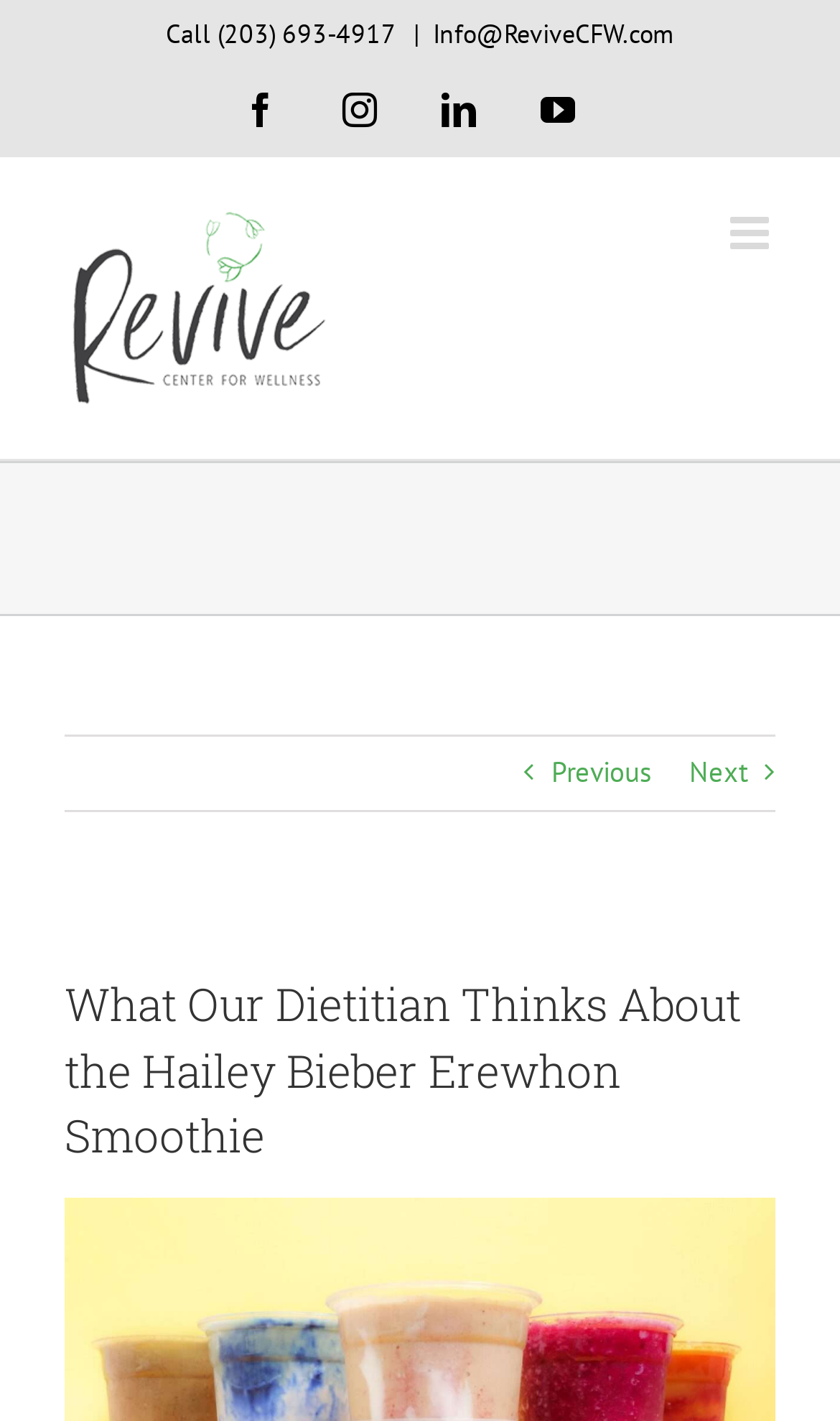Analyze the image and answer the question with as much detail as possible: 
Is the mobile menu expanded?

I checked the mobile menu toggle button and saw that it says 'Toggle mobile menu' and the 'expanded' property is set to 'False', which means the mobile menu is not expanded.